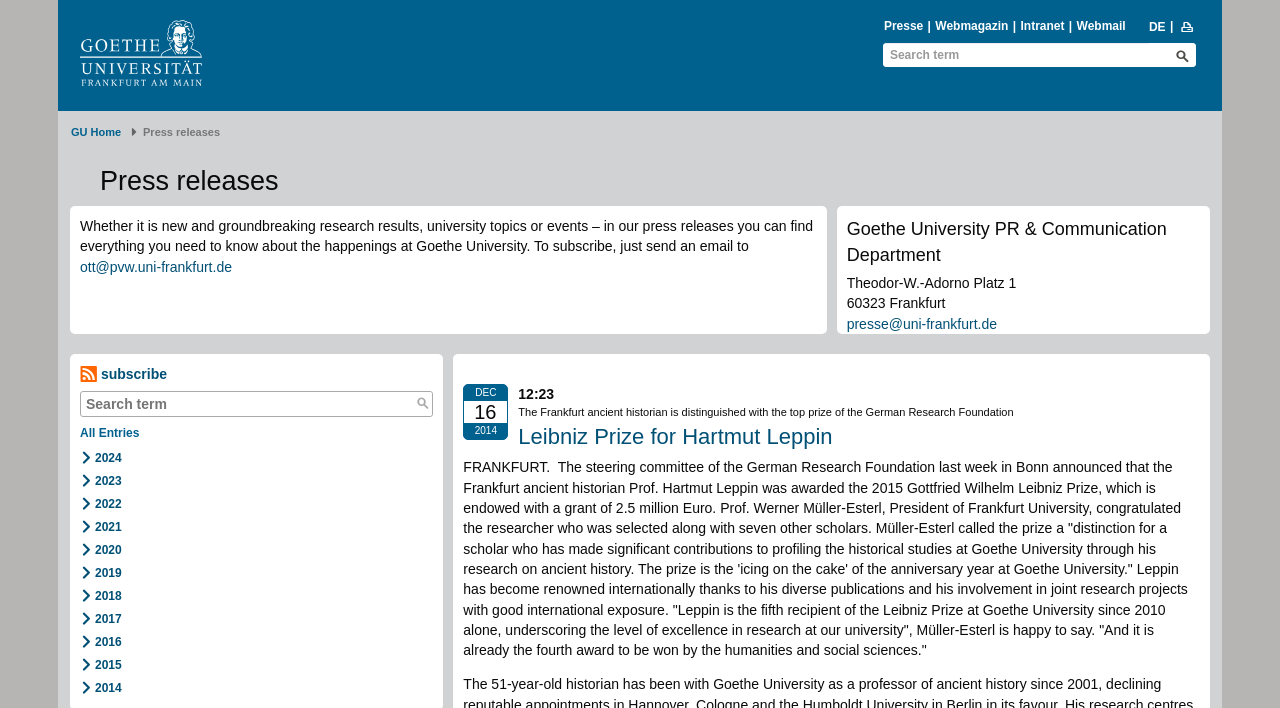Create a detailed narrative of the webpage’s visual and textual elements.

The webpage is about the press releases of Goethe University. At the top, there is a logo of Goethe University Frankfurt am Main, accompanied by a link to the university's homepage. Below the logo, there are several links to different sections of the university's website, including "Presse", "Webmagazin", "Intranet", and "Webmail". 

On the left side of the page, there is a search bar with a button to submit the search query. Below the search bar, there are links to different years, ranging from 2014 to 2024, which likely lead to press releases from those specific years.

The main content of the page is a press release about a Frankfurt ancient historian, Hartmut Leppin, who has been awarded the Leibniz Prize. The press release is headed by a title "Leibniz Prize for Hartmut Leppin" and includes a brief summary of the award. Below the title, there is a longer text describing the prize and Leppin's achievements.

On the right side of the page, there is a section with the university's contact information, including an address and an email address. There is also a link to subscribe to the university's press releases.

At the bottom of the page, there is a small section with the date and time "DEC 16, 2014 12:23".